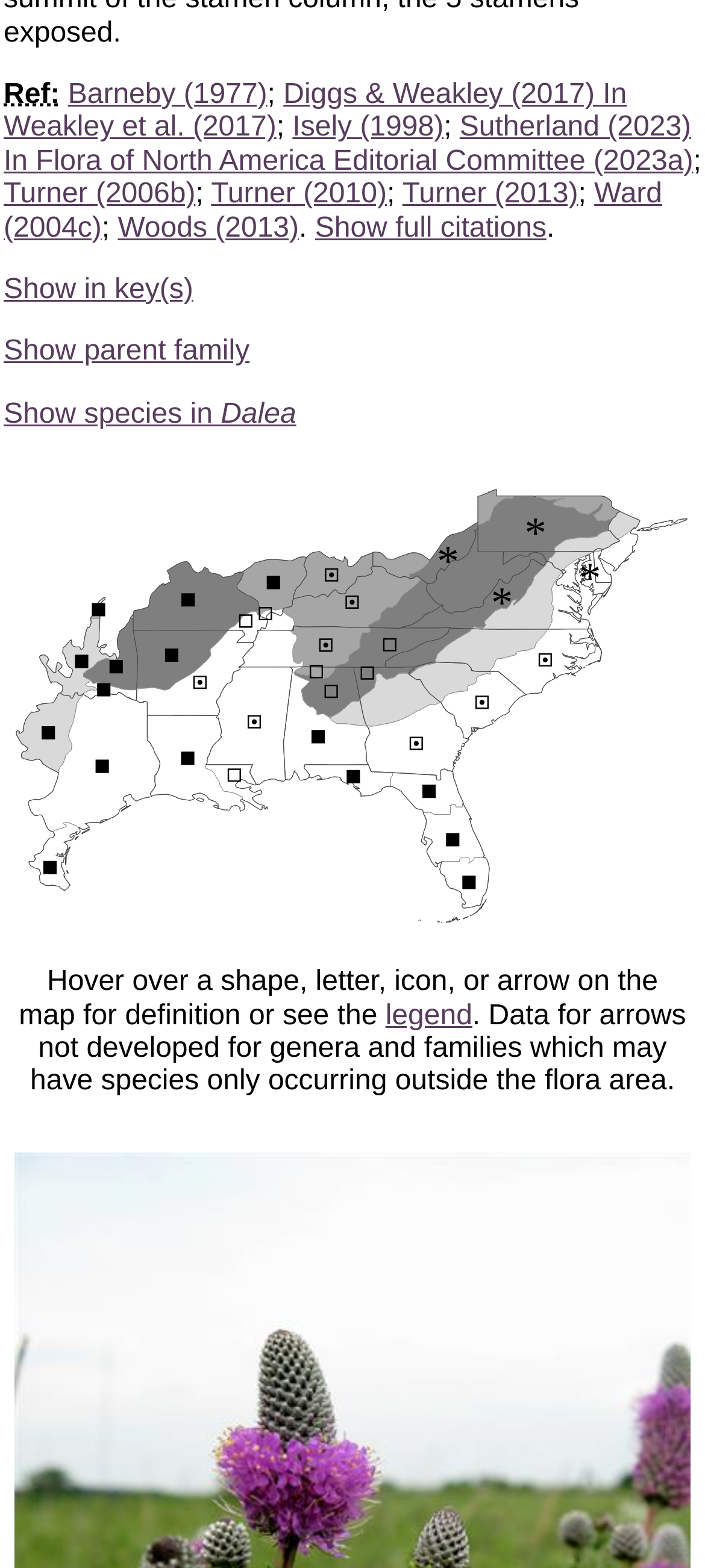Please specify the bounding box coordinates of the clickable section necessary to execute the following command: "View parent family".

[0.005, 0.215, 0.354, 0.234]